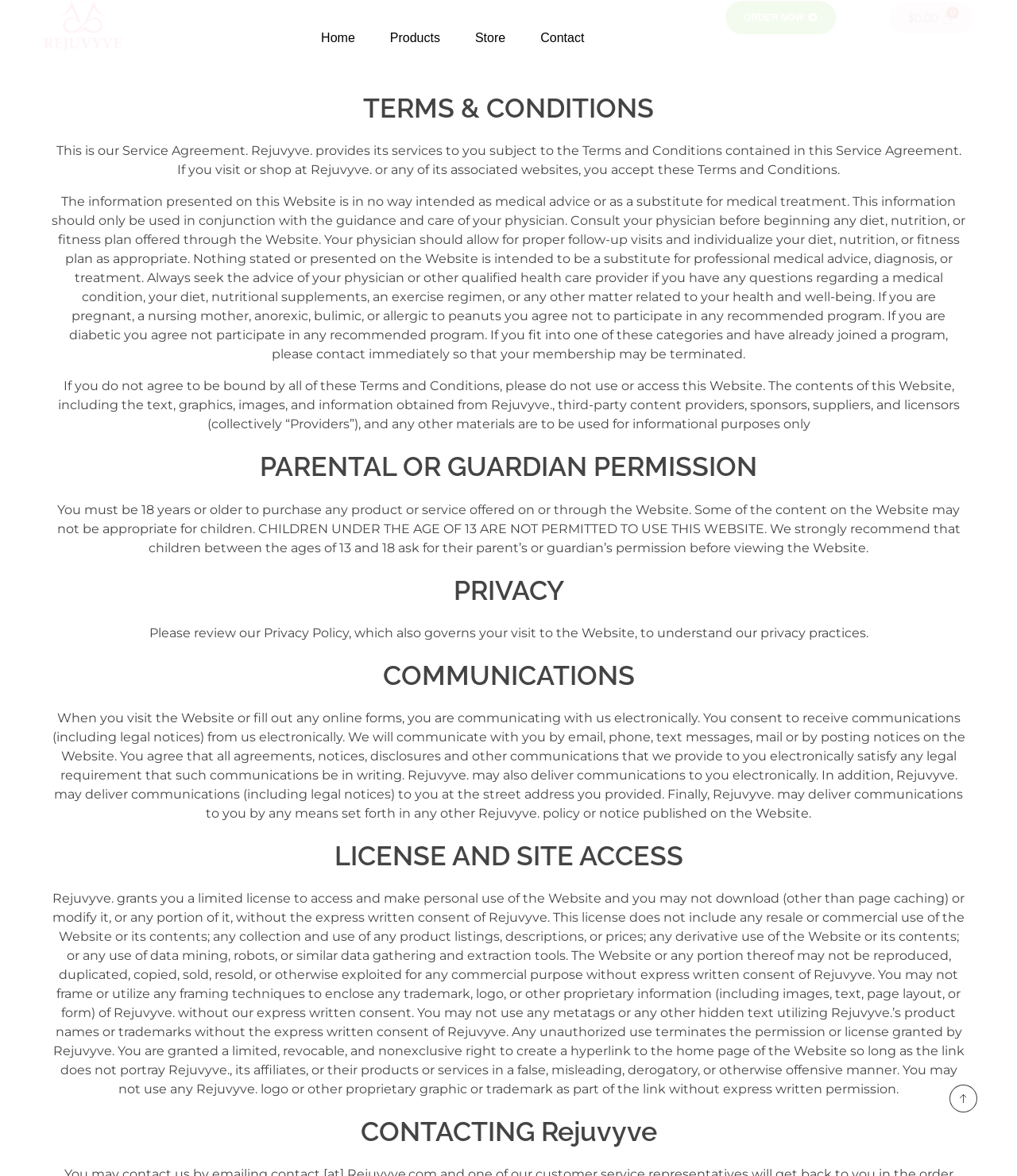Offer a detailed account of what is visible on the webpage.

This webpage is titled "Terms & Conditions" and is part of the Rejuvyve website. At the top left corner, there is a logo and a heading "Rejuvyve" next to it. Below the logo, there is a navigation menu with links to "Home", "Products", "Store", and "Contact". On the top right corner, there is a call-to-action button "ORDER NOW" and a cart icon with a price of $0.00.

The main content of the webpage is divided into several sections, each with a heading. The first section is the "TERMS & CONDITIONS" section, which provides an introduction to the service agreement. Below this section, there are several paragraphs of text that outline the terms and conditions of using the Rejuvyve website, including a disclaimer that the information presented is not intended as medical advice.

The subsequent sections include "PARENTAL OR GUARDIAN PERMISSION", "PRIVACY", "COMMUNICATIONS", "LICENSE AND SITE ACCESS", and "CONTACTING Rejuvyve". Each section provides detailed information on the respective topic, including policies and guidelines for using the website.

Throughout the webpage, there are no images other than the logo and the cart icon. The layout is clean and organized, with clear headings and concise text. The overall design is focused on presenting the terms and conditions of the website in a clear and readable manner.